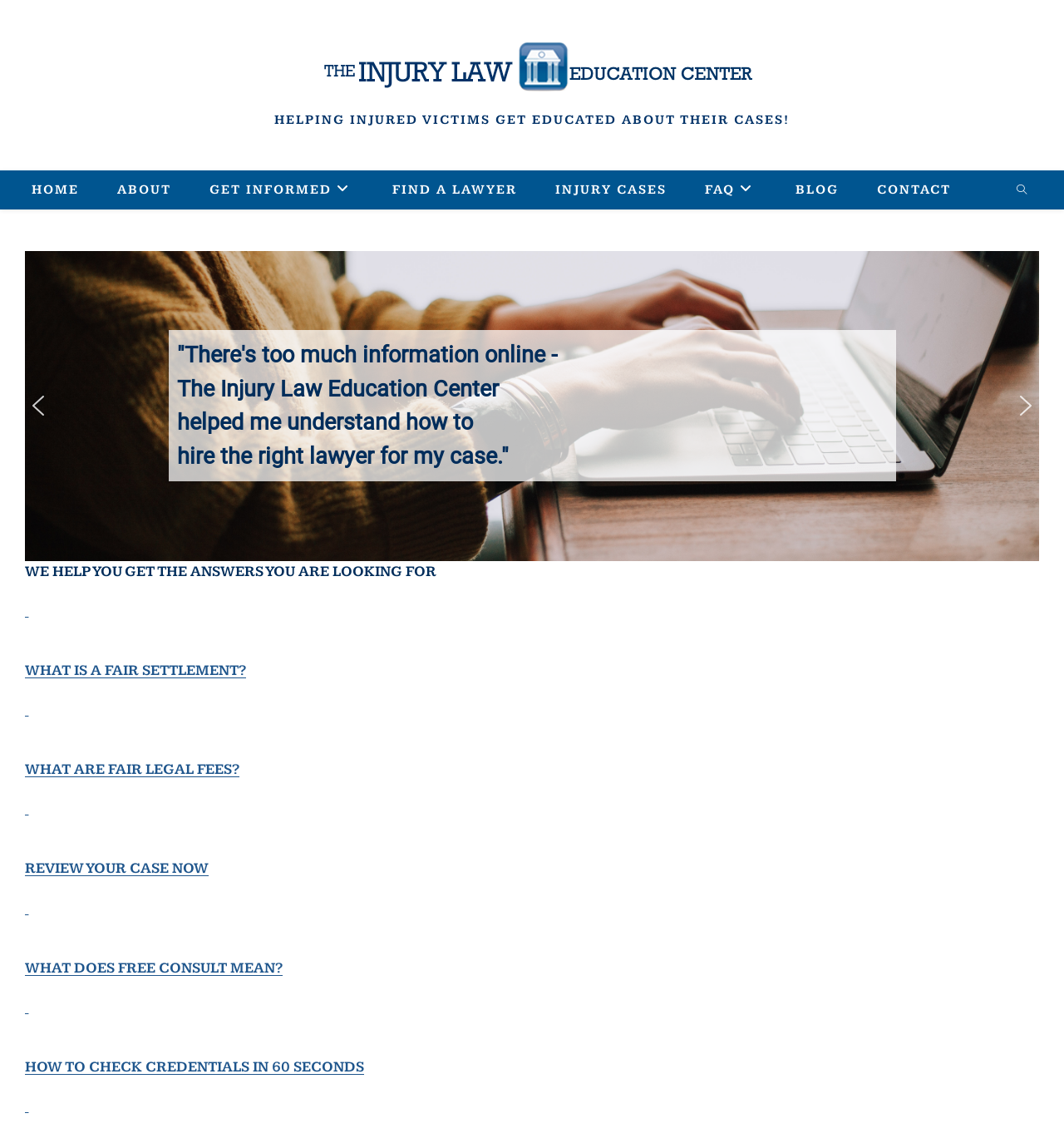Specify the bounding box coordinates of the area to click in order to execute this command: 'Click the 'previous arrow' button'. The coordinates should consist of four float numbers ranging from 0 to 1, and should be formatted as [left, top, right, bottom].

[0.023, 0.347, 0.048, 0.37]